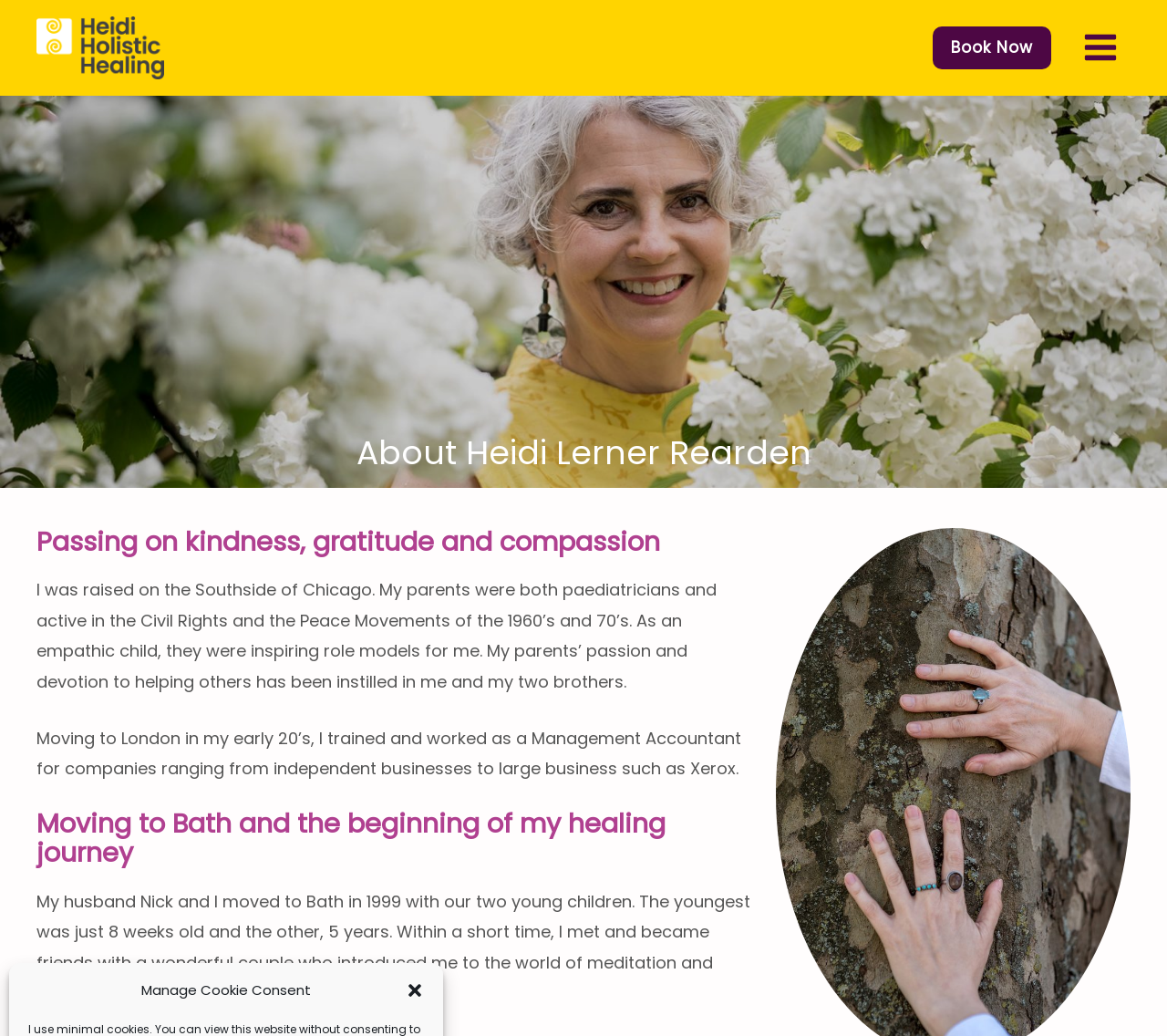Identify the bounding box coordinates for the UI element described as follows: "Book Now". Ensure the coordinates are four float numbers between 0 and 1, formatted as [left, top, right, bottom].

[0.799, 0.025, 0.901, 0.067]